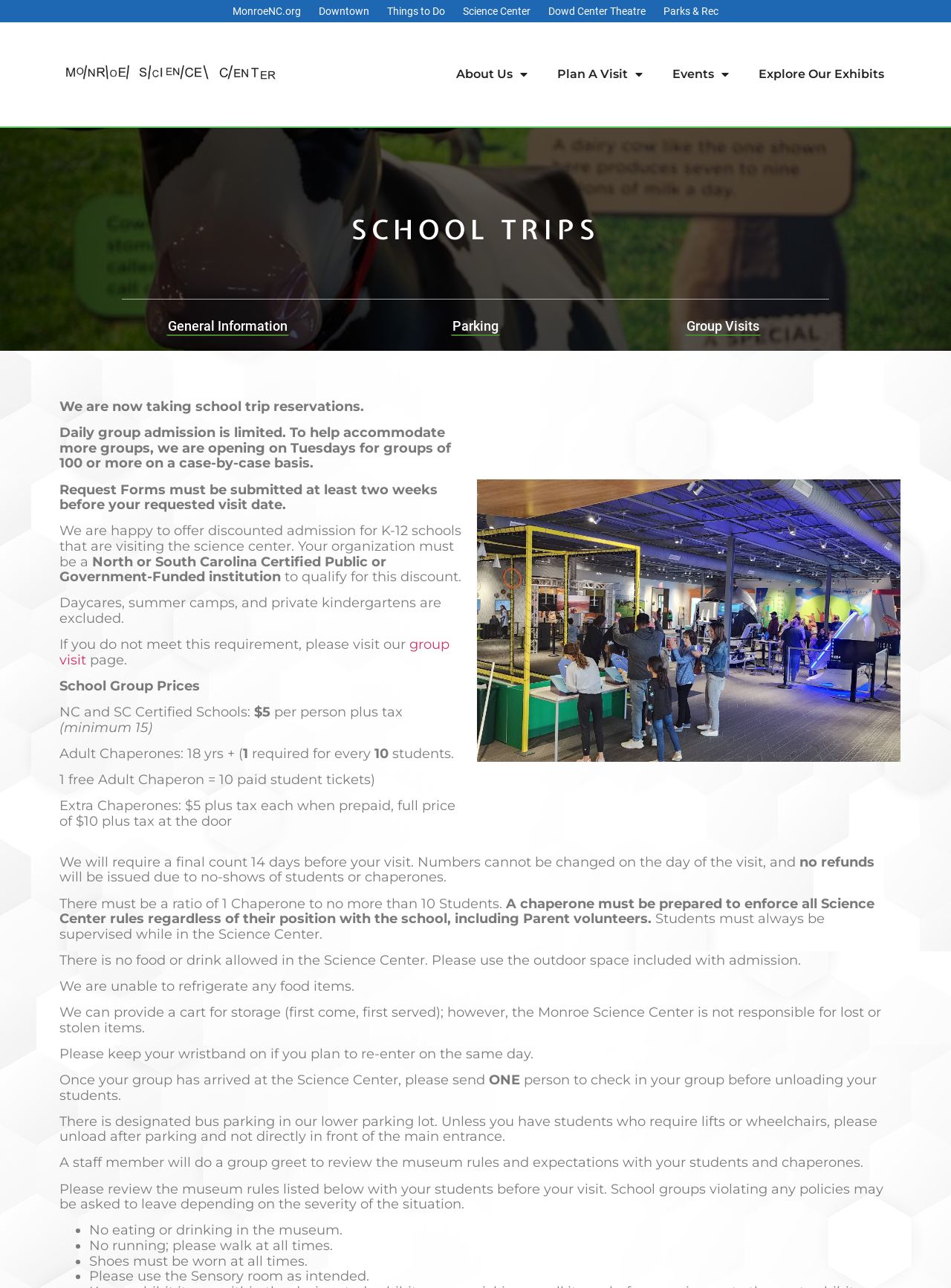Please pinpoint the bounding box coordinates for the region I should click to adhere to this instruction: "Click the 'Explore Our Exhibits' link".

[0.782, 0.017, 0.945, 0.098]